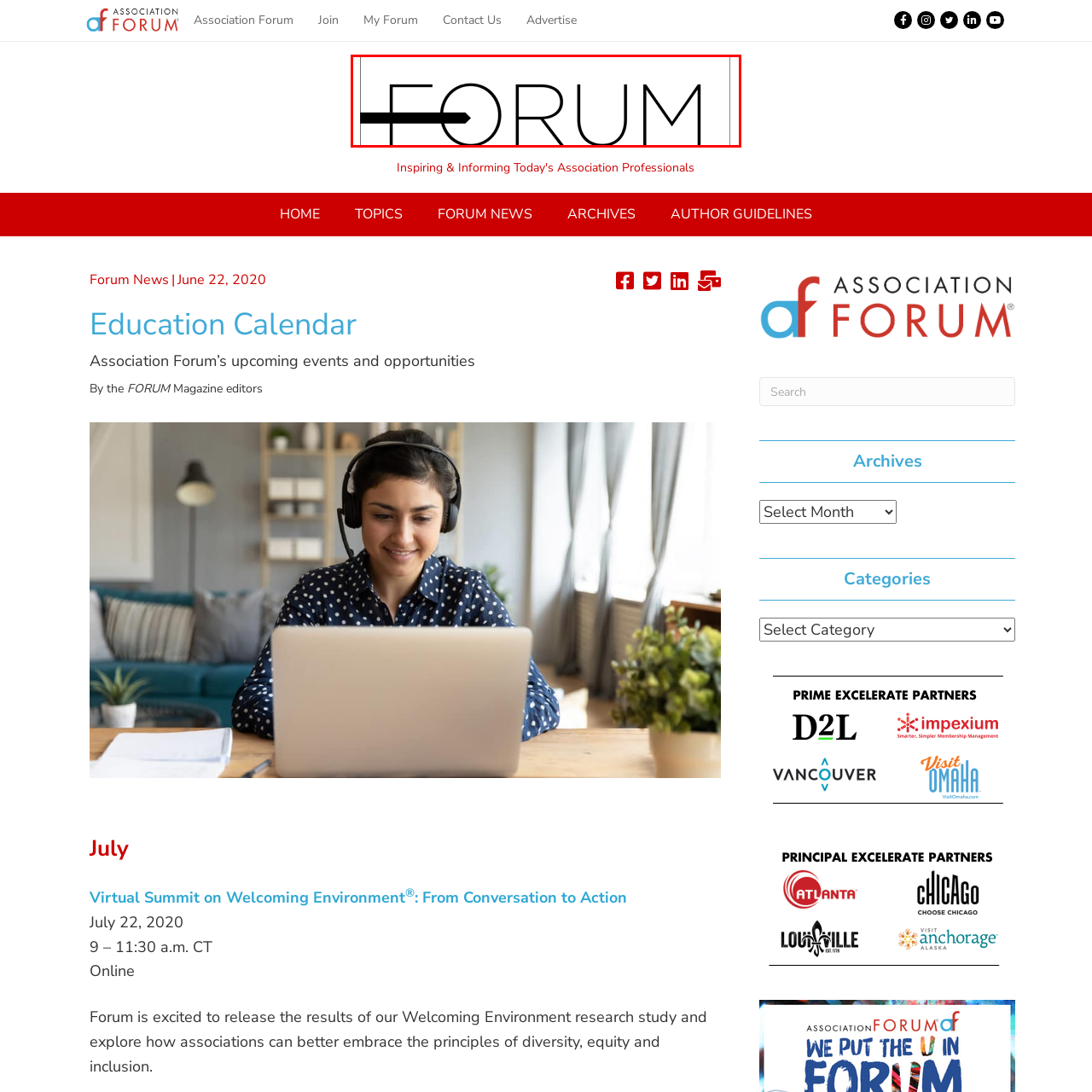Explain in detail what is happening within the highlighted red bounding box in the image.

The image prominently displays the logo of the FORUM magazine, characterized by bold, sans-serif typography. The logo is presented in a monochromatic scheme, with the word "FORUM" emphasized prominently across the center. The design features a clean and contemporary aesthetic, reflecting the magazine’s focus on providing valuable insights and resources for association professionals. This logo serves as a brand identifier, symbolizing the magazine's commitment to inspiring and informing its audience through relevant content and community engagement.